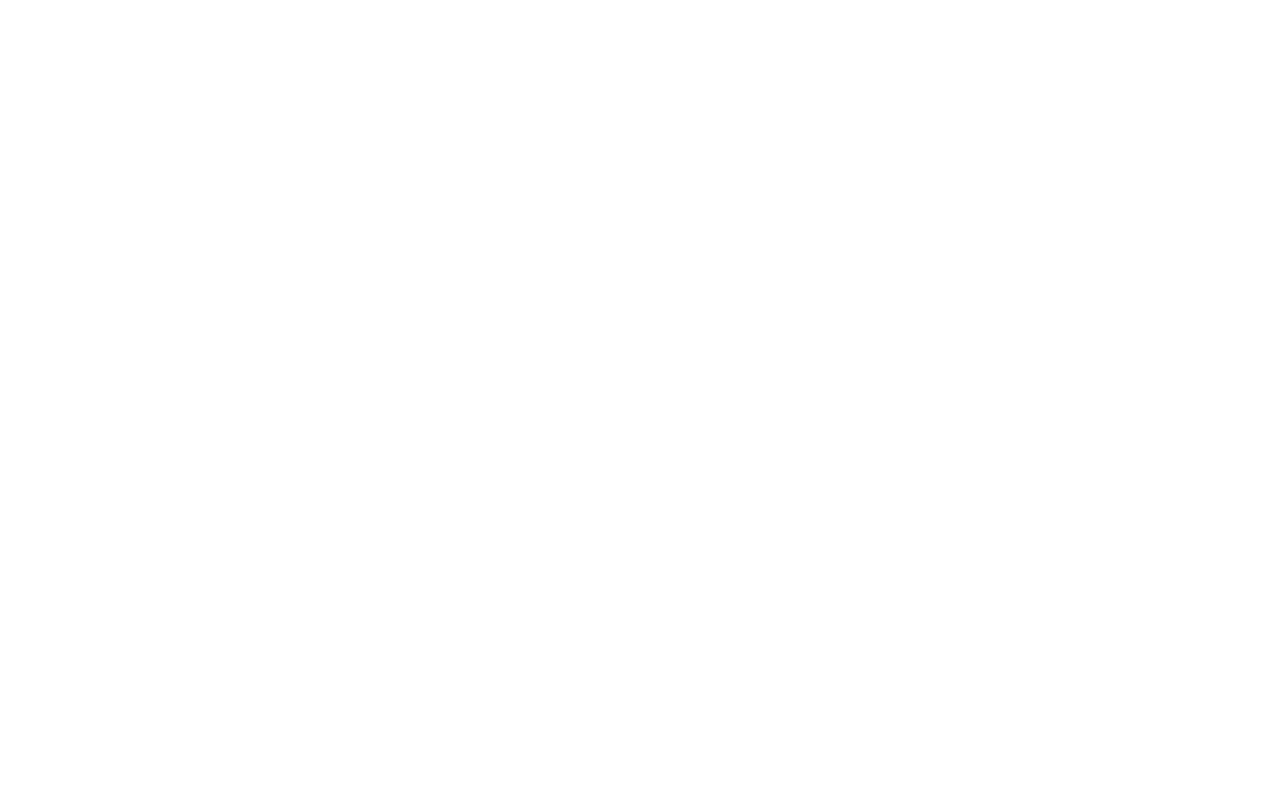Find the bounding box coordinates for the area that must be clicked to perform this action: "Click on 'Subscribe' button".

None